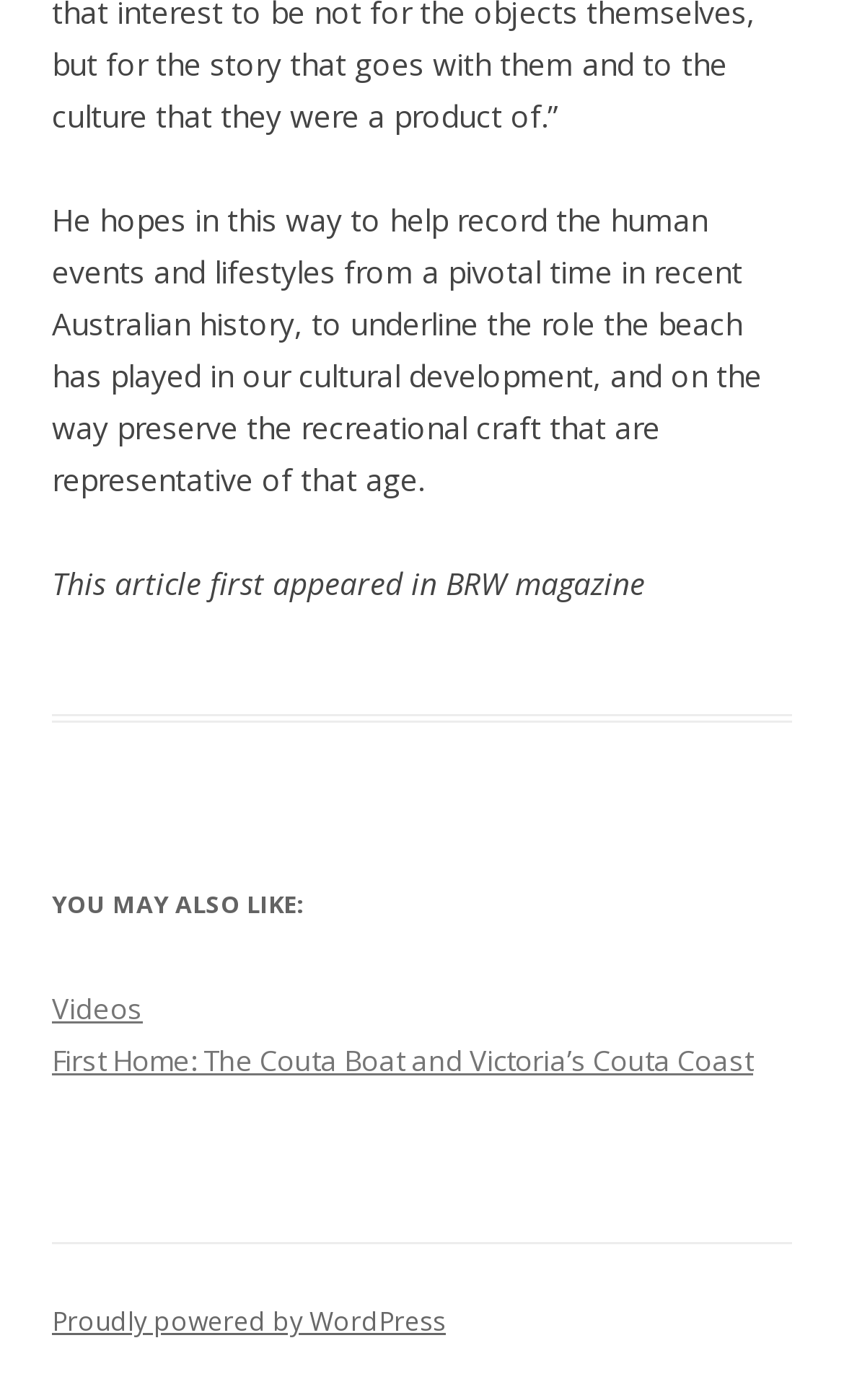Give a one-word or phrase response to the following question: What is the category of the recommended link?

Videos